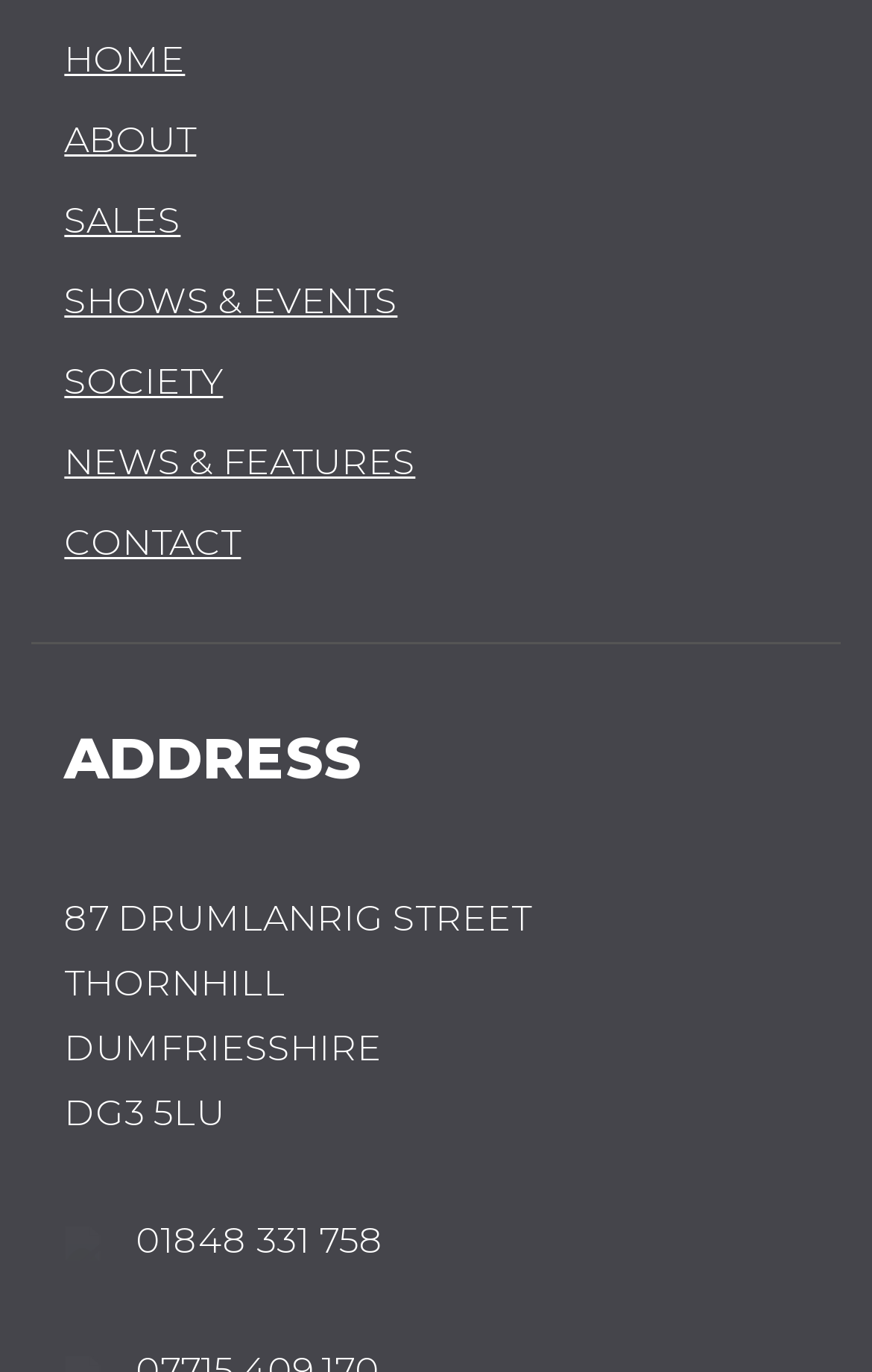Please specify the bounding box coordinates for the clickable region that will help you carry out the instruction: "call the phone number".

[0.156, 0.889, 0.44, 0.92]